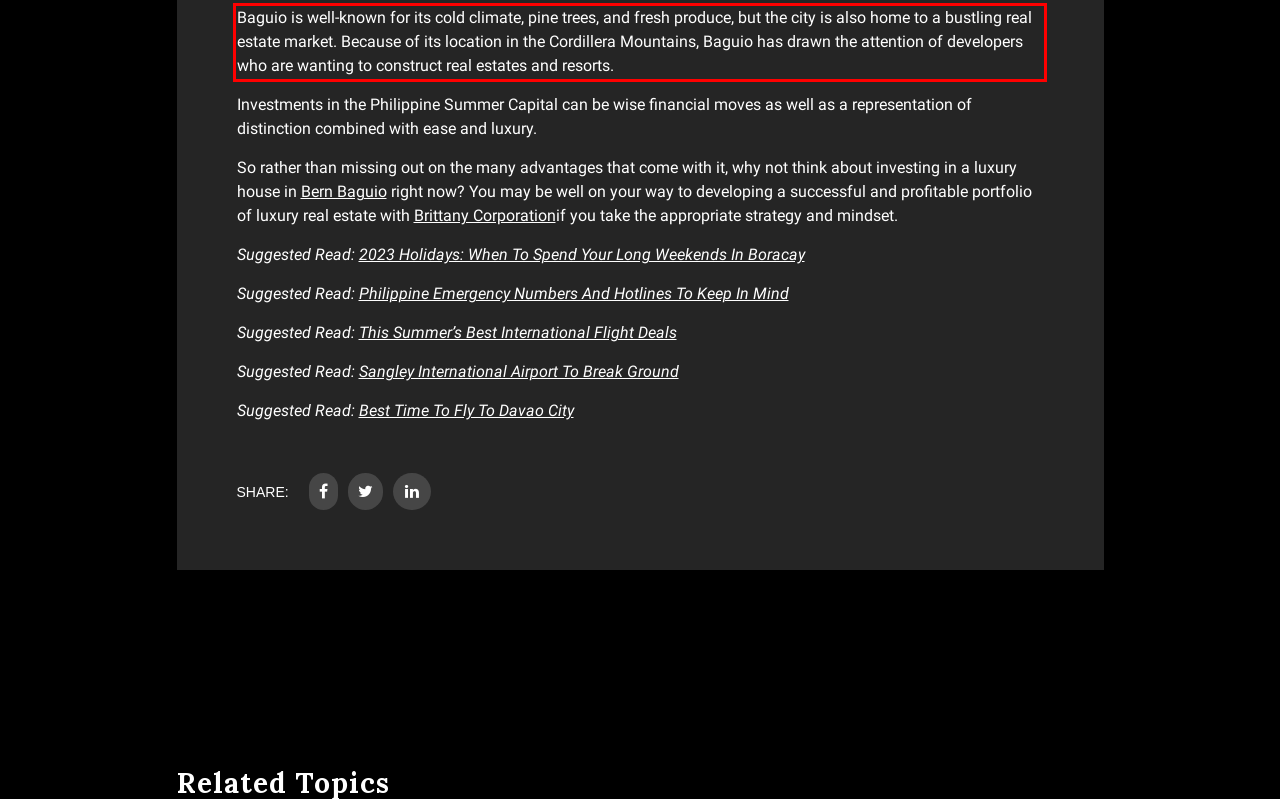Within the screenshot of the webpage, there is a red rectangle. Please recognize and generate the text content inside this red bounding box.

Baguio is well-known for its cold climate, pine trees, and fresh produce, but the city is also home to a bustling real estate market. Because of its location in the Cordillera Mountains, Baguio has drawn the attention of developers who are wanting to construct real estates and resorts.